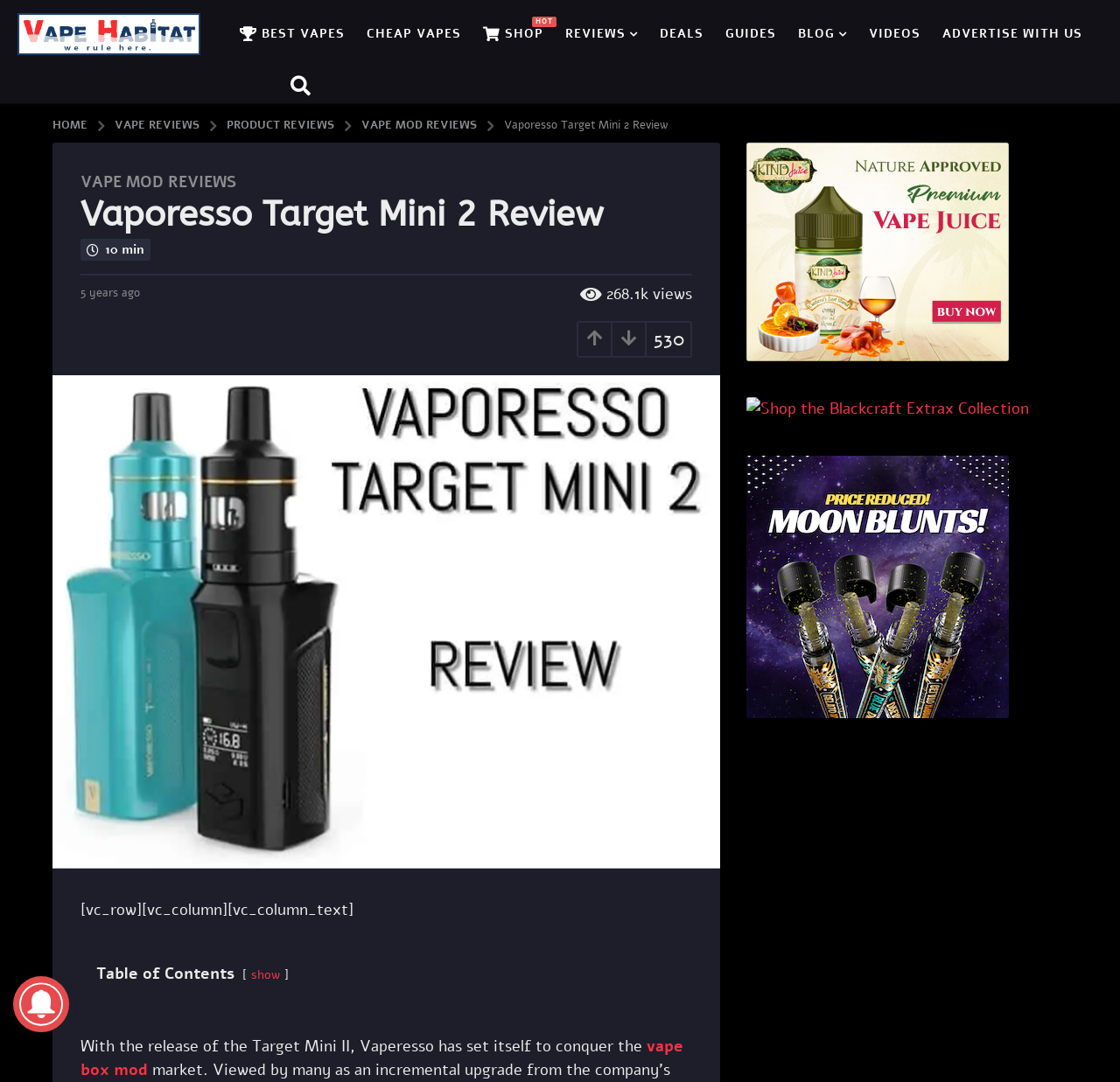Please identify the bounding box coordinates of the element's region that I should click in order to complete the following instruction: "Click on REVIEWS". The bounding box coordinates consist of four float numbers between 0 and 1, i.e., [left, top, right, bottom].

[0.505, 0.015, 0.57, 0.048]